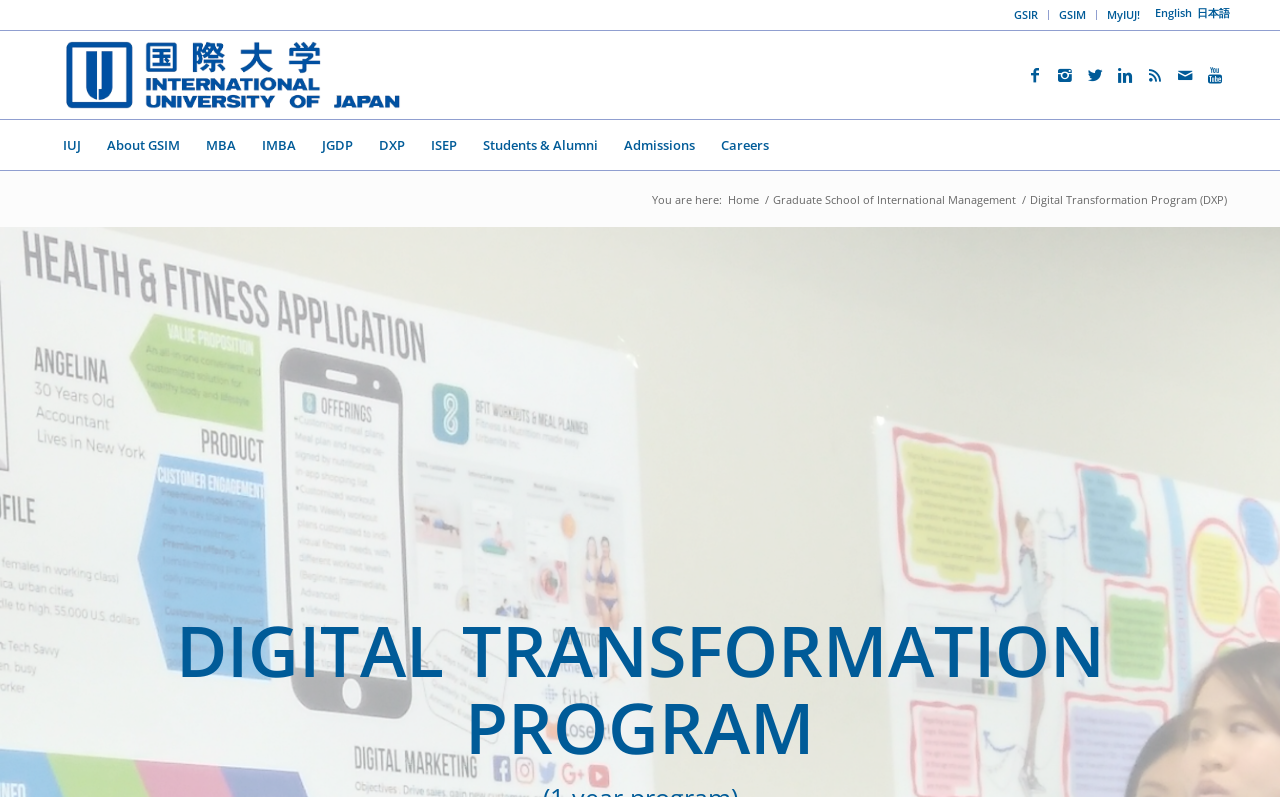Determine the bounding box coordinates of the element's region needed to click to follow the instruction: "Switch to Japanese language". Provide these coordinates as four float numbers between 0 and 1, formatted as [left, top, right, bottom].

[0.935, 0.01, 0.961, 0.023]